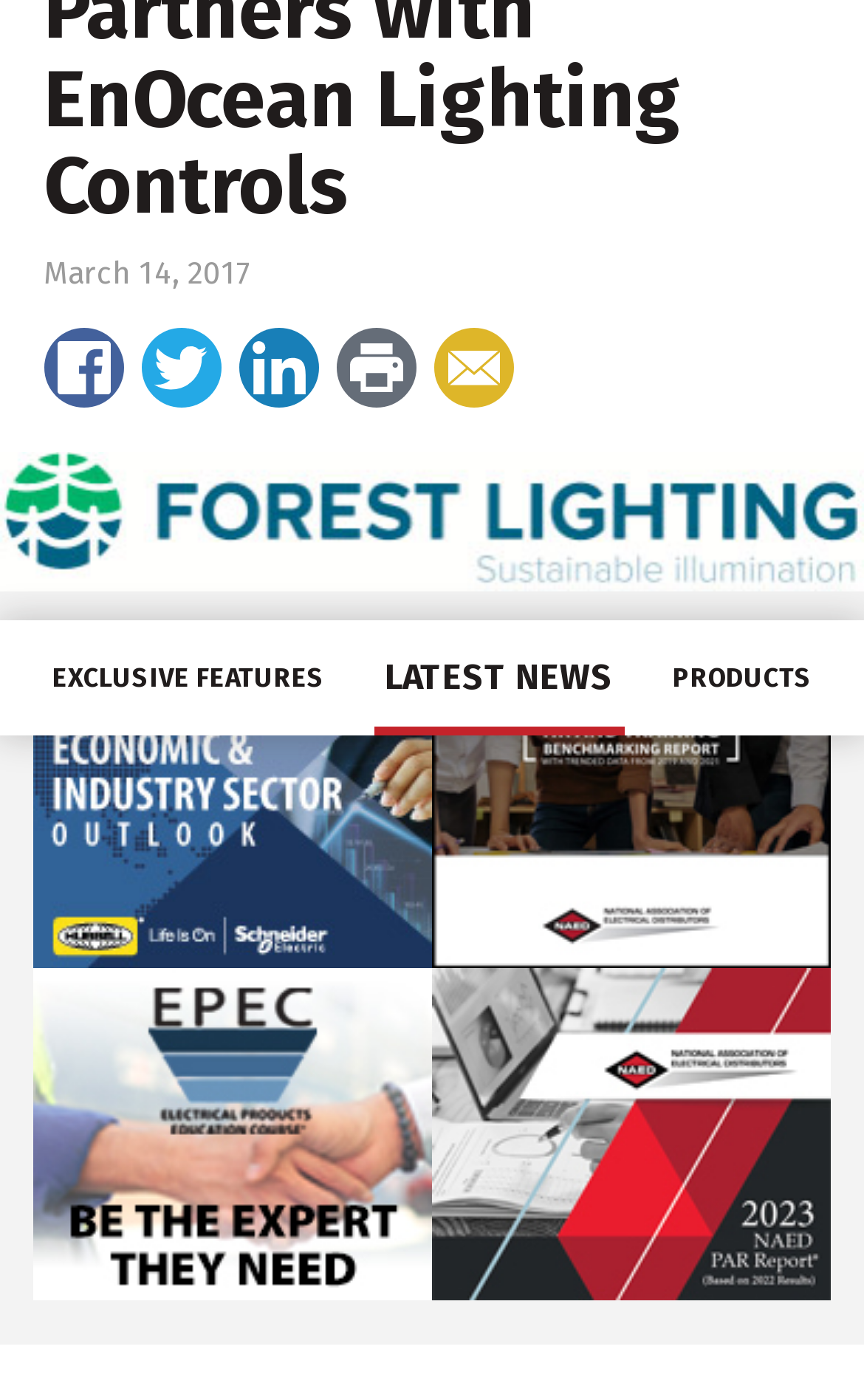Identify the bounding box for the UI element described as: "Products". The coordinates should be four float numbers between 0 and 1, i.e., [left, top, right, bottom].

[0.765, 0.446, 0.953, 0.522]